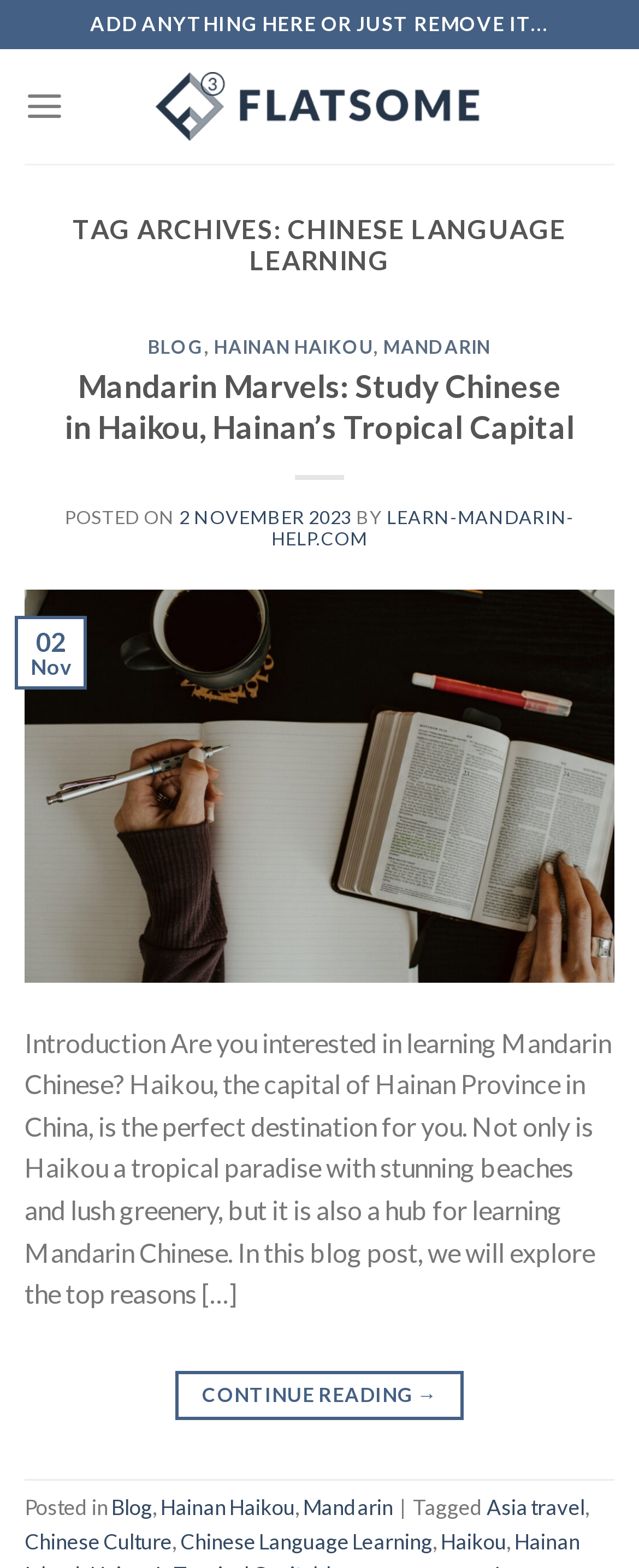Answer the following query concisely with a single word or phrase:
What is the author of the blog post?

LEARN-MANDARIN-HELP.COM